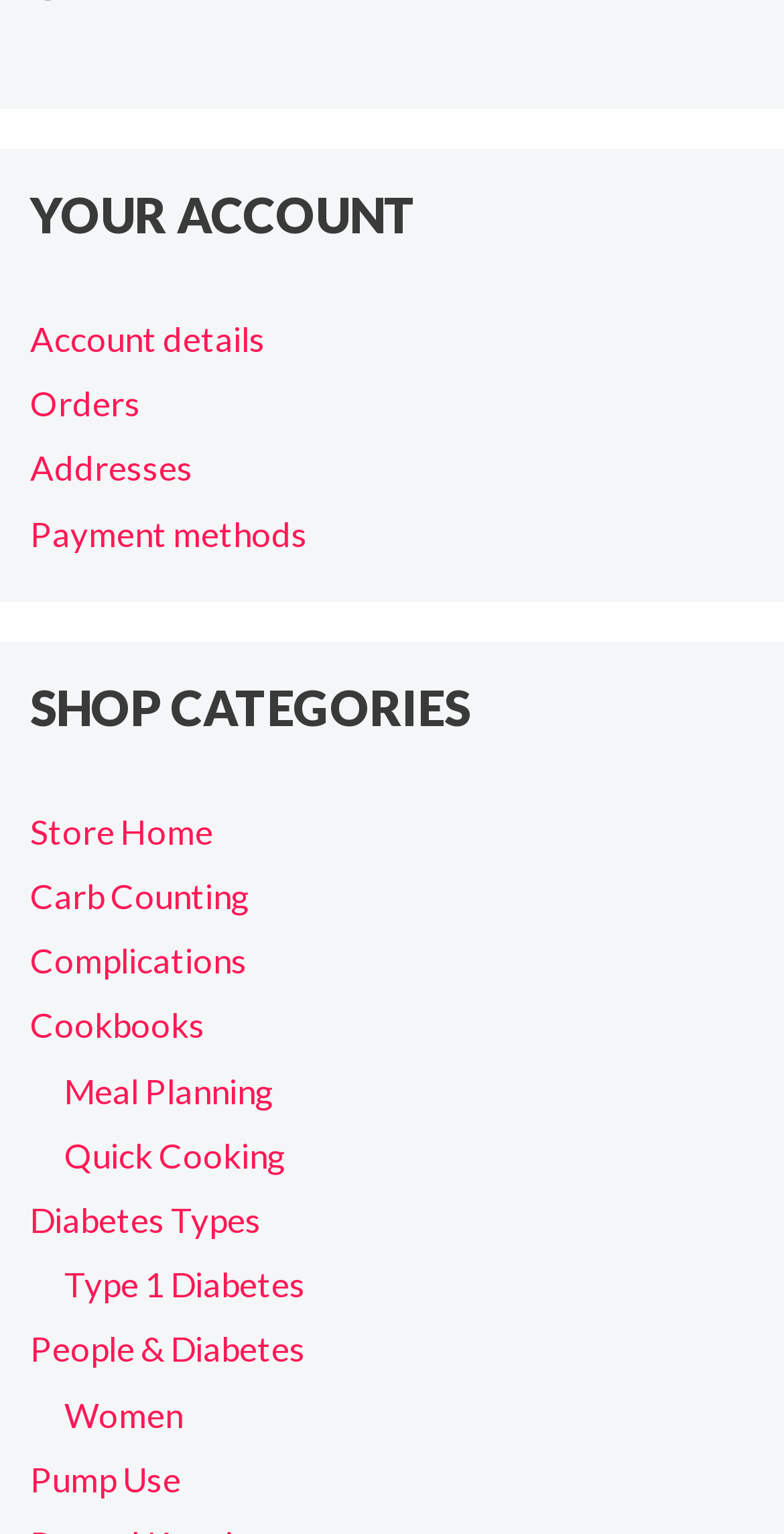What is the first category under 'SHOP CATEGORIES'?
Using the image, respond with a single word or phrase.

Store Home